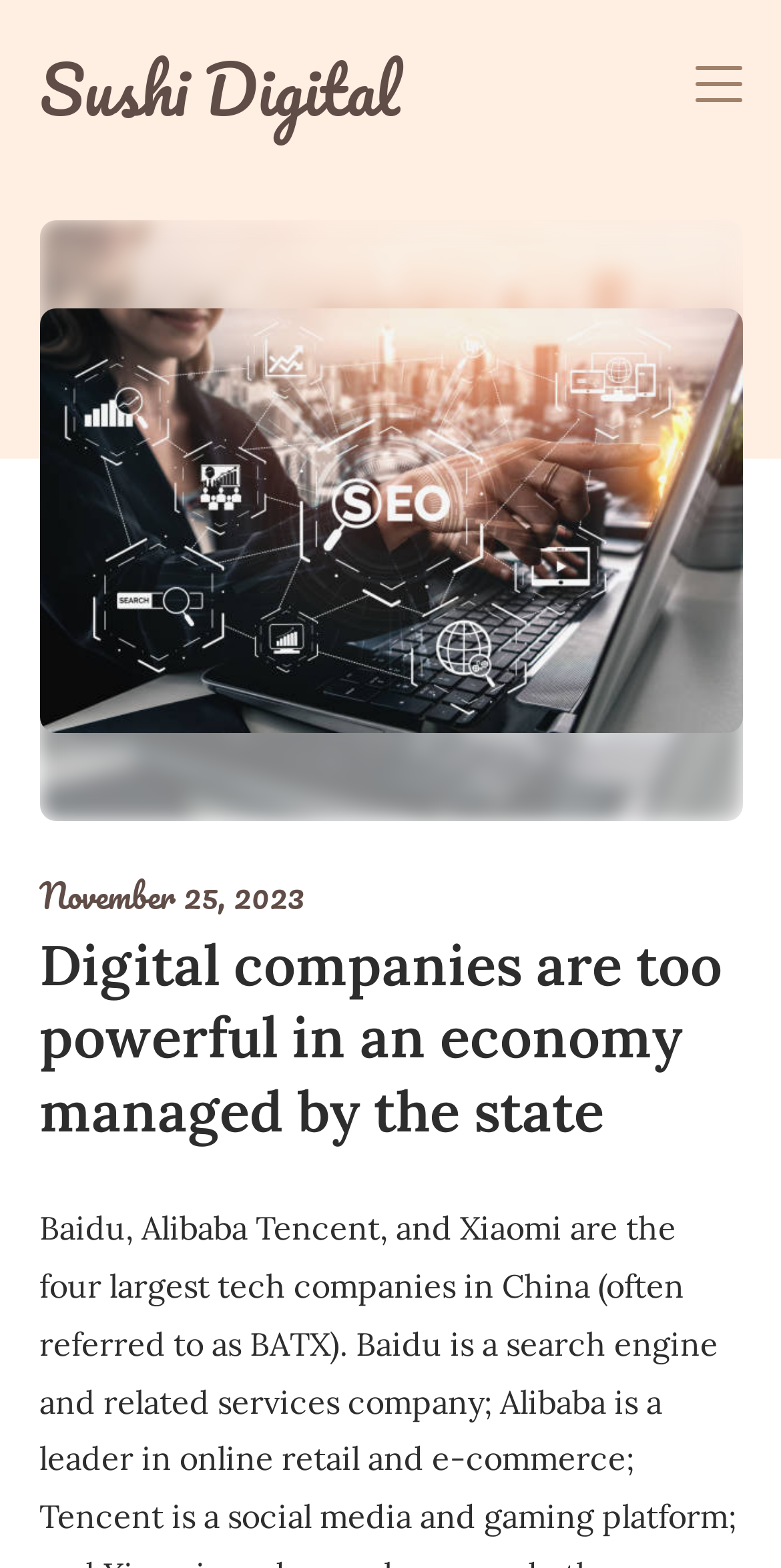Your task is to find and give the main heading text of the webpage.

Digital companies are too powerful in an economy managed by the state